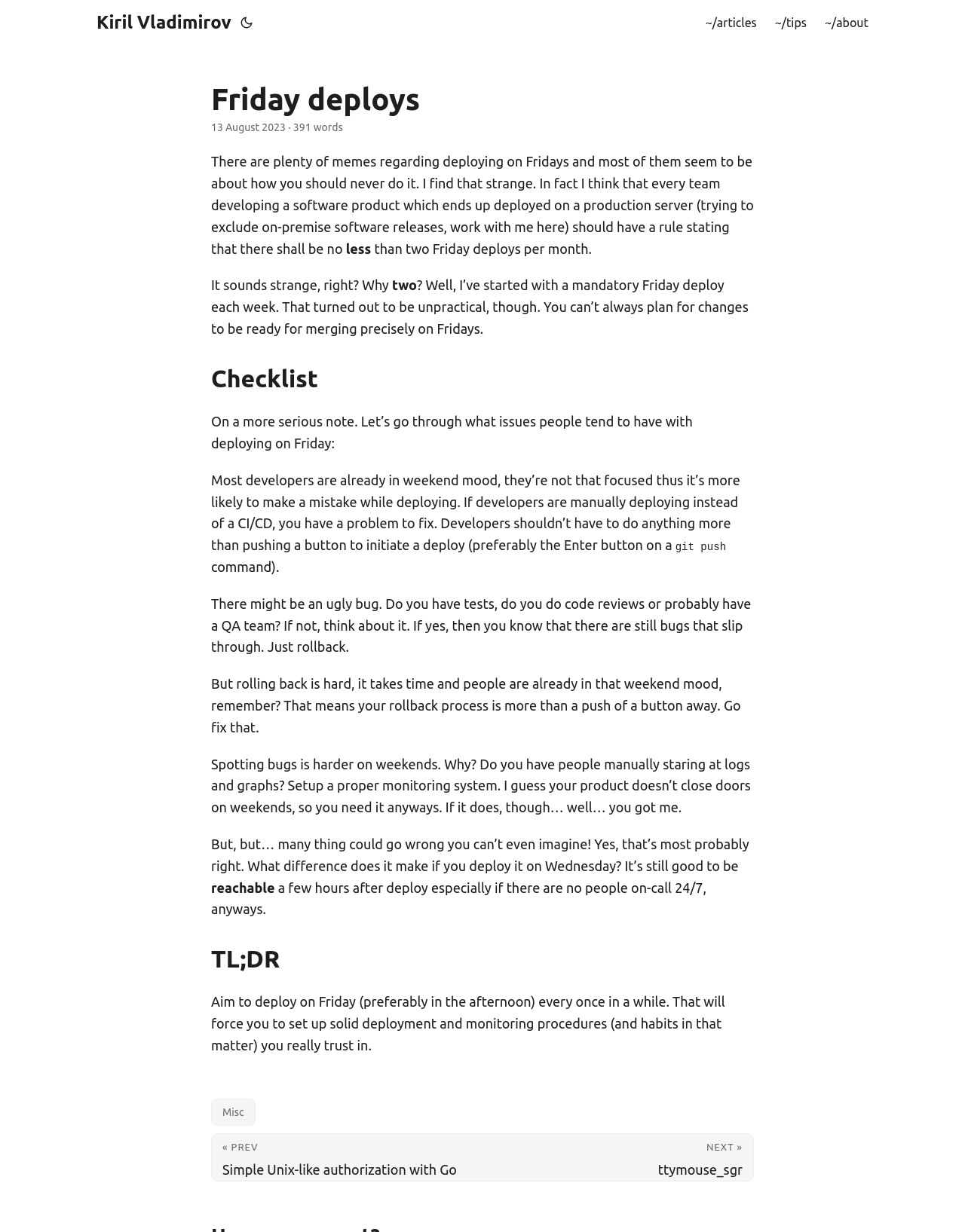Examine the image and give a thorough answer to the following question:
What is the main topic of the article?

The main topic of the article can be inferred by reading the introductory paragraph, which discusses the idea of deploying on Fridays and the common memes surrounding it. The article then goes on to discuss the pros and cons of deploying on Fridays.